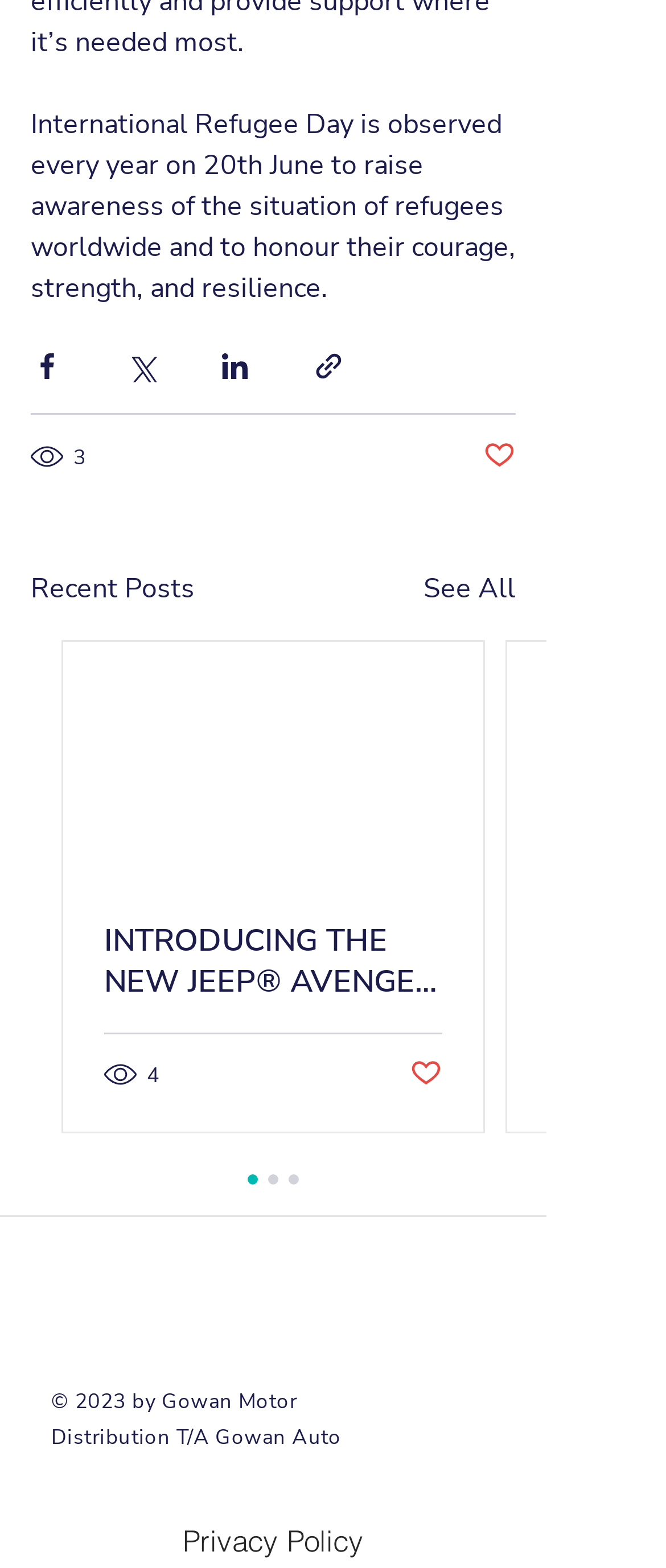Identify the bounding box coordinates of the region that should be clicked to execute the following instruction: "Go to LinkedIn".

[0.077, 0.831, 0.128, 0.853]